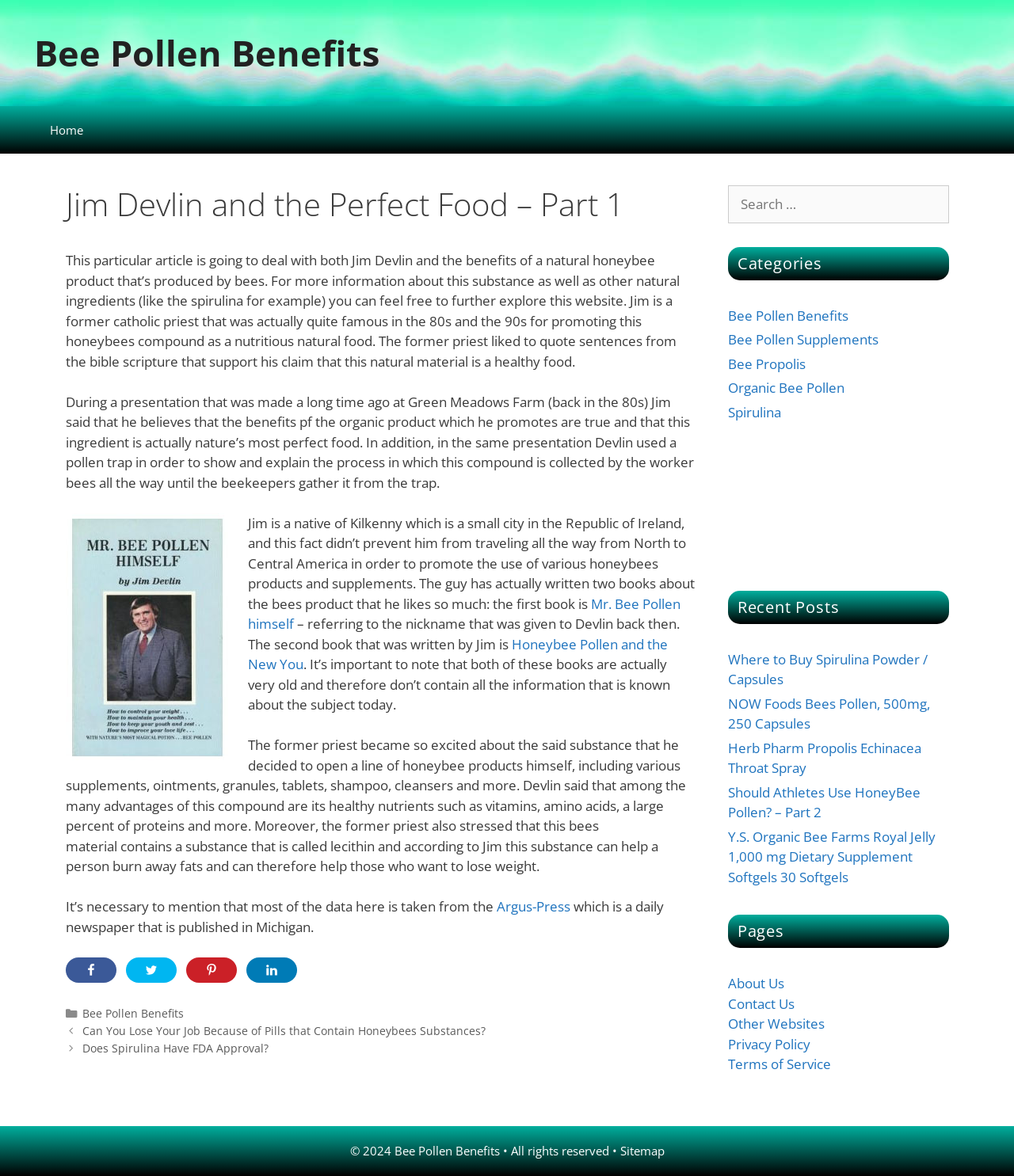Please locate the bounding box coordinates for the element that should be clicked to achieve the following instruction: "Click on the 'Bee Pollen Benefits' link". Ensure the coordinates are given as four float numbers between 0 and 1, i.e., [left, top, right, bottom].

[0.033, 0.024, 0.374, 0.065]